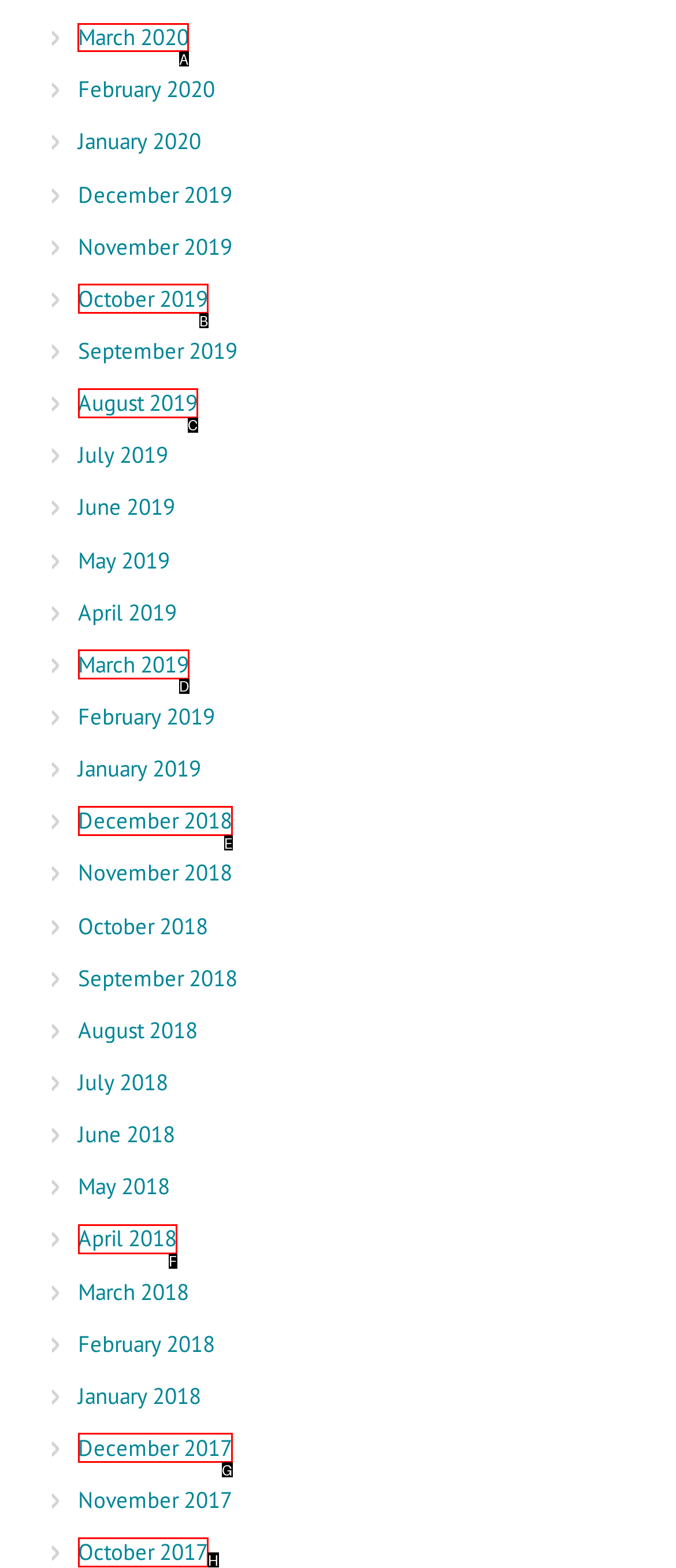Which option should be clicked to execute the following task: view March 2020? Respond with the letter of the selected option.

A